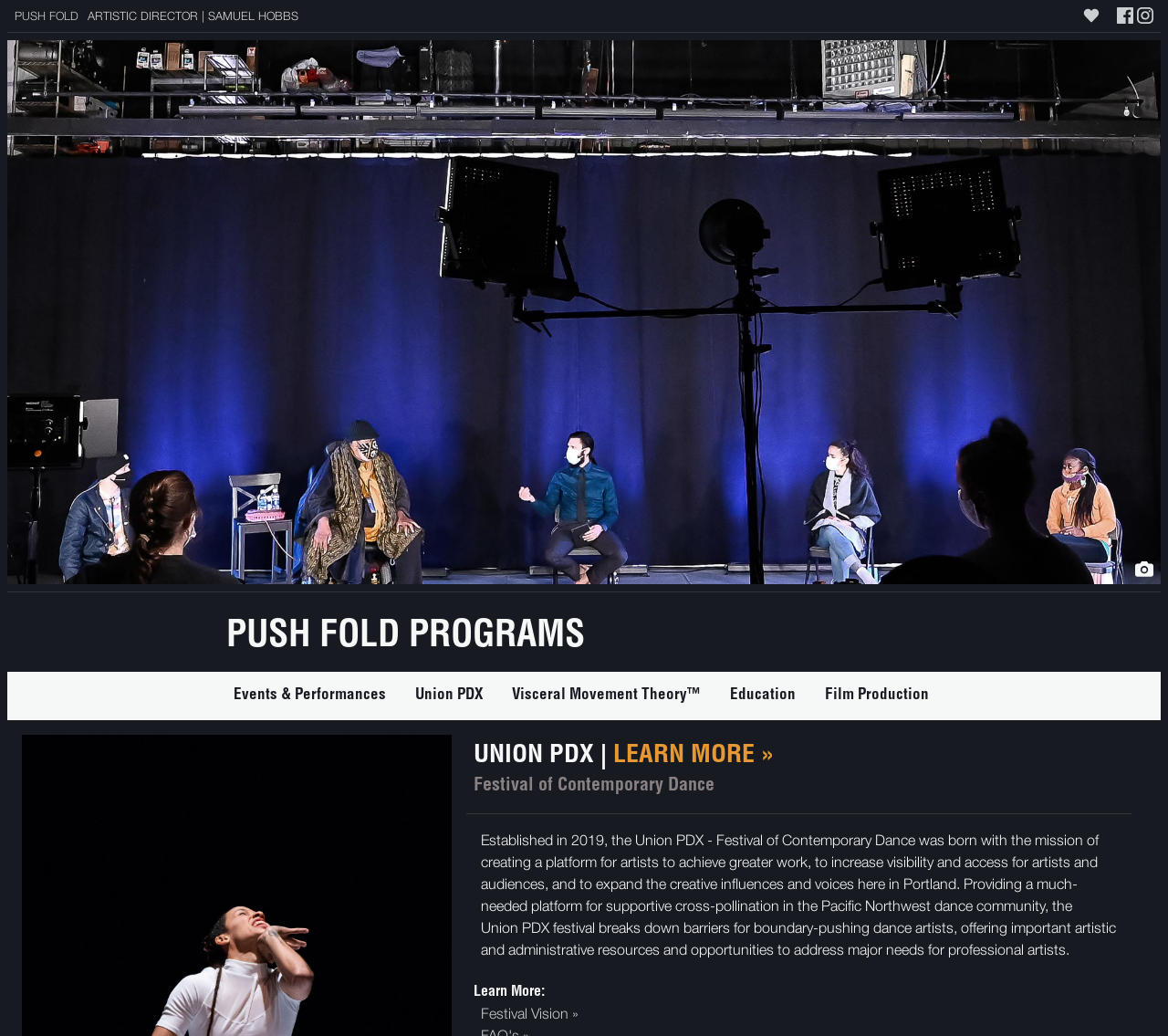Kindly determine the bounding box coordinates for the clickable area to achieve the given instruction: "Donate and sponsor".

[0.928, 0.007, 0.942, 0.024]